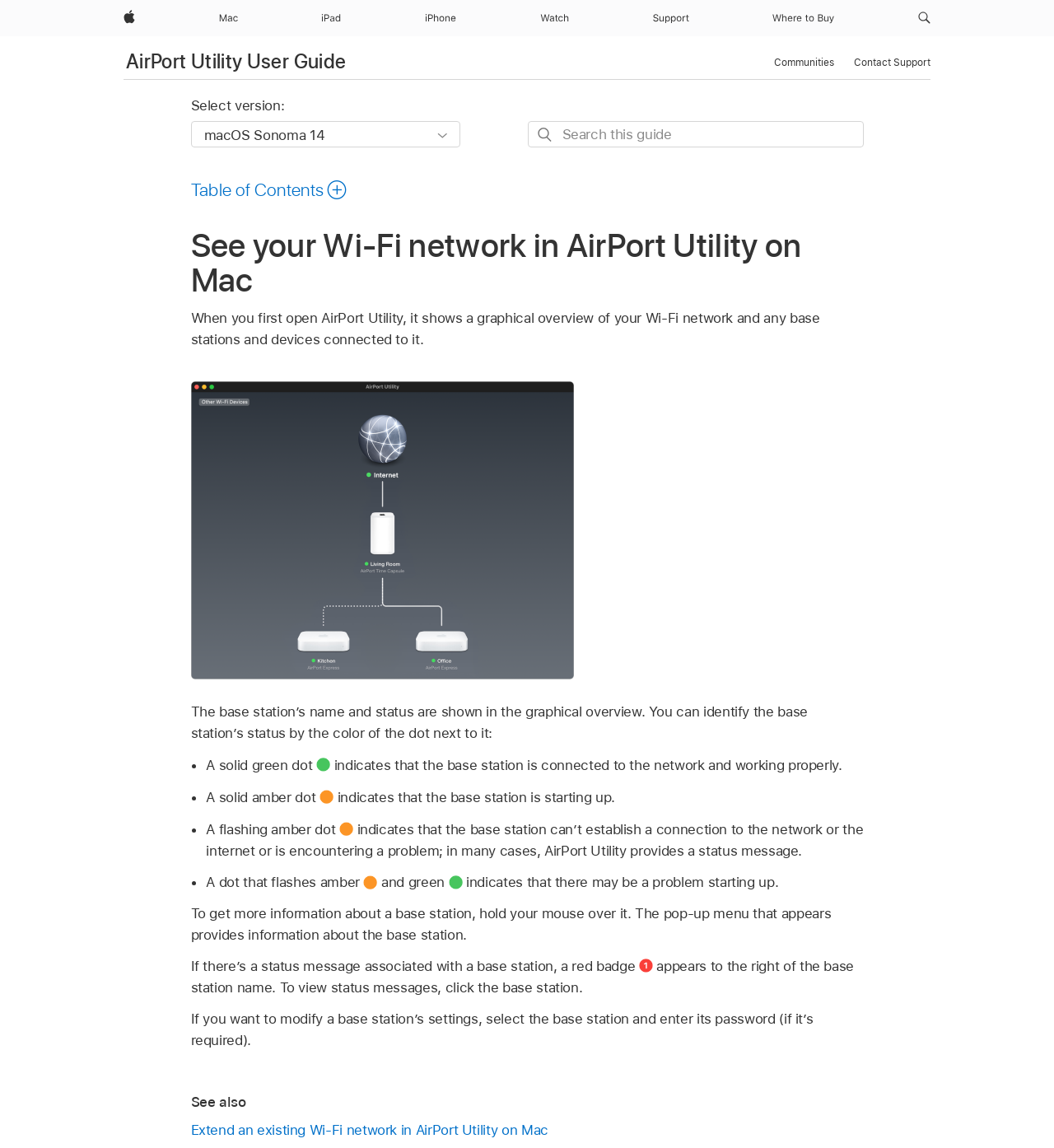Predict the bounding box coordinates of the area that should be clicked to accomplish the following instruction: "Search Support". The bounding box coordinates should consist of four float numbers between 0 and 1, i.e., [left, top, right, bottom].

[0.865, 0.0, 0.889, 0.032]